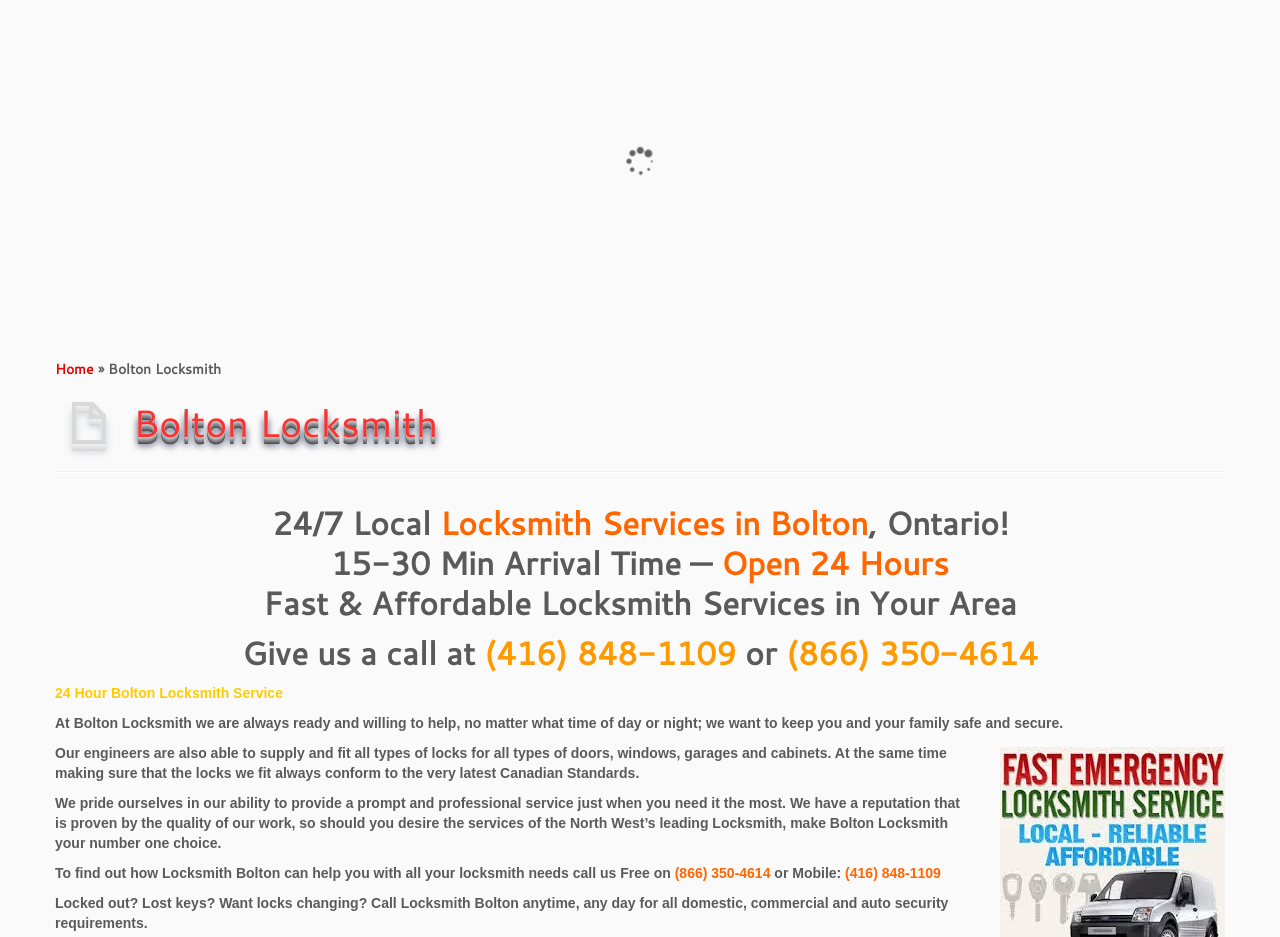Identify the bounding box coordinates for the region to click in order to carry out this instruction: "Click the '›' button to navigate to the next page". Provide the coordinates using four float numbers between 0 and 1, formatted as [left, top, right, bottom].

[0.969, 0.152, 1.0, 0.192]